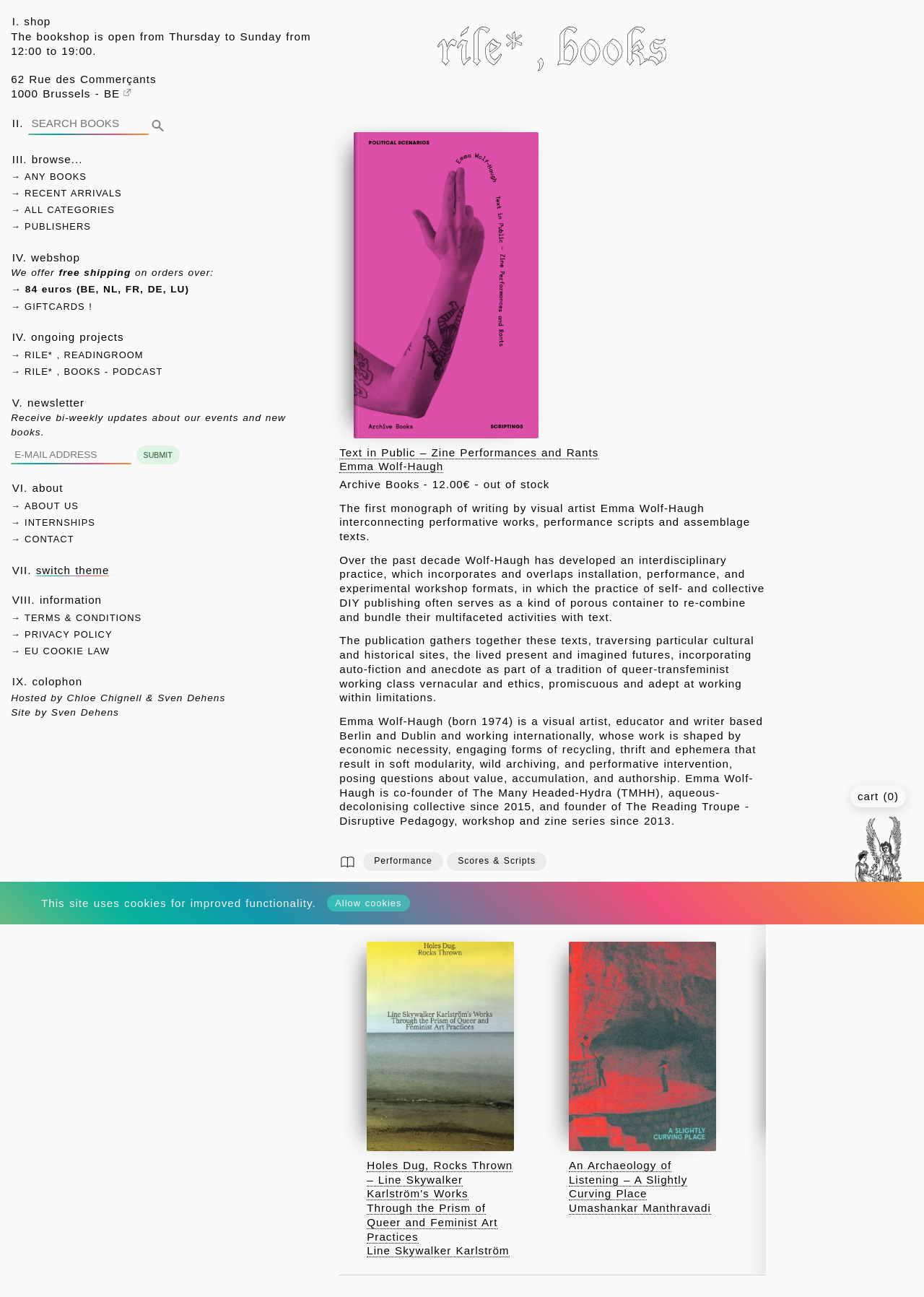Please determine the bounding box coordinates for the element with the description: "Contact".

[0.012, 0.411, 0.08, 0.42]